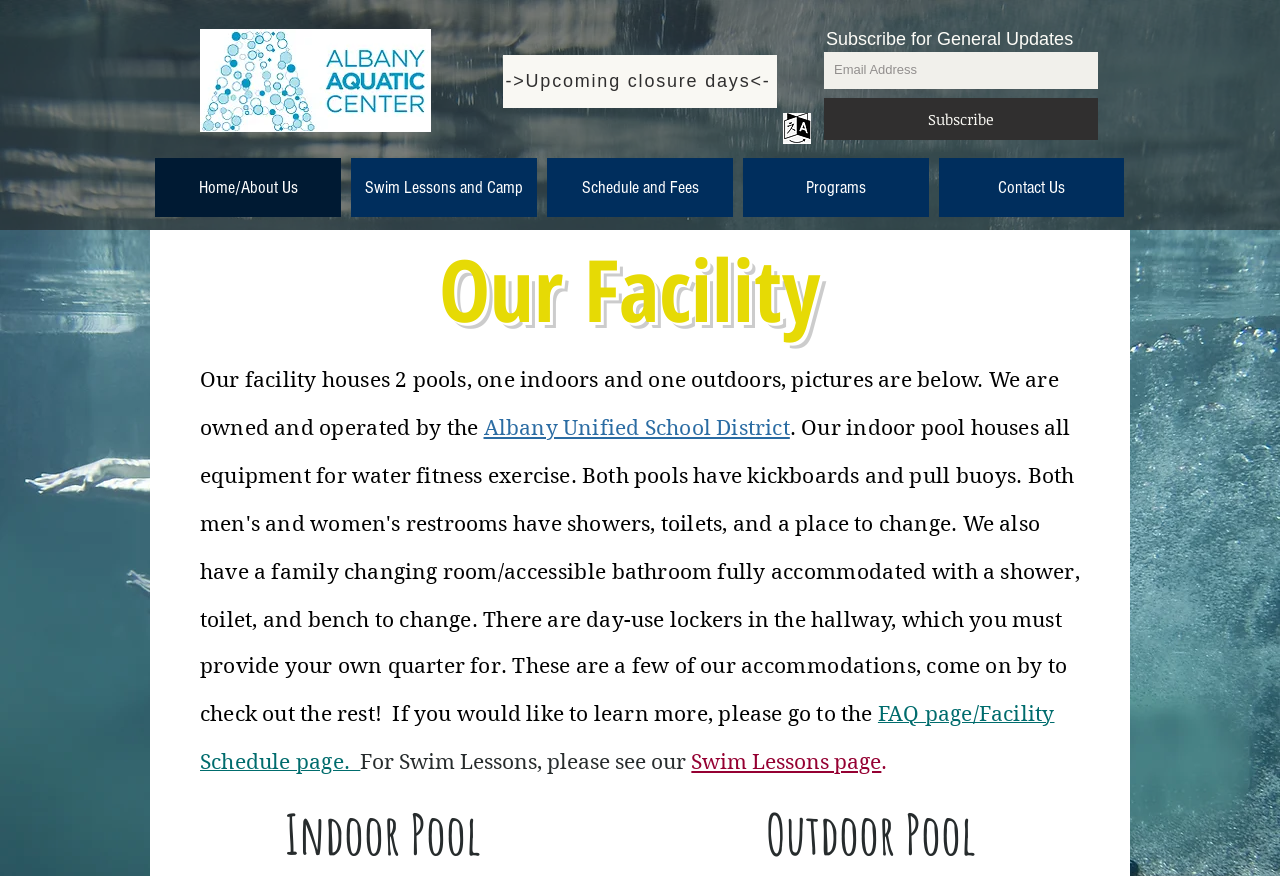Could you locate the bounding box coordinates for the section that should be clicked to accomplish this task: "Click the logo link".

[0.156, 0.033, 0.337, 0.151]